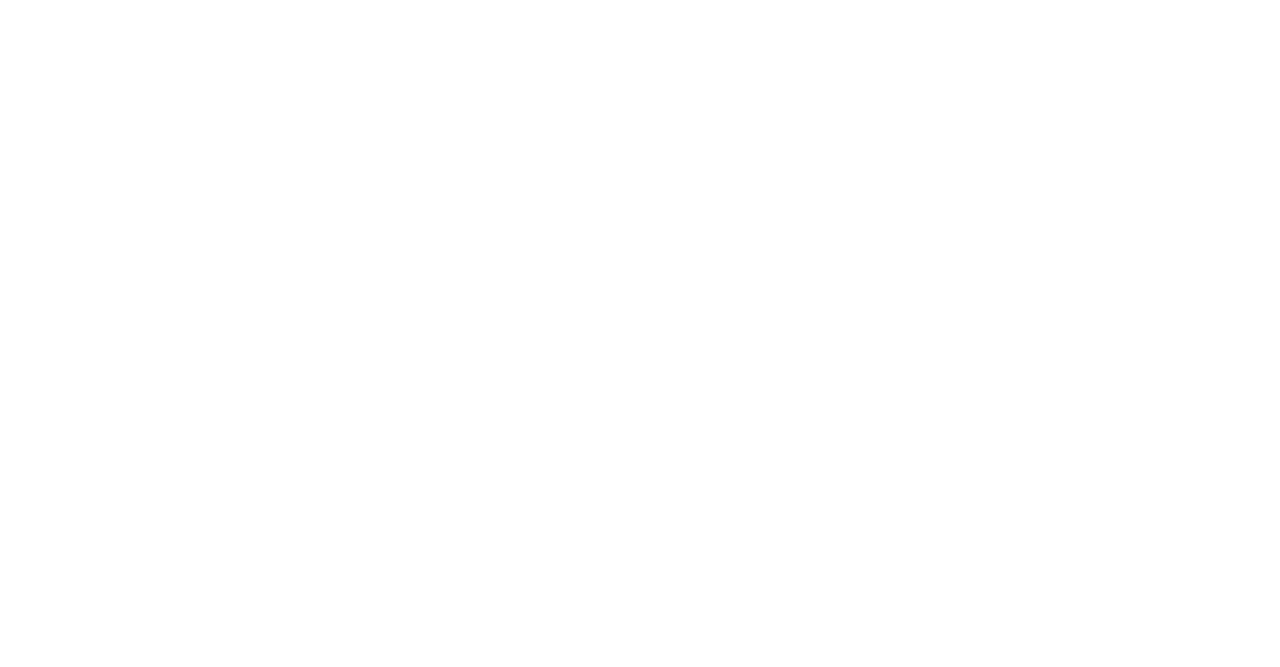Reply to the question below using a single word or brief phrase:
What is the text of the static text element next to the 'Sign in' link?

or